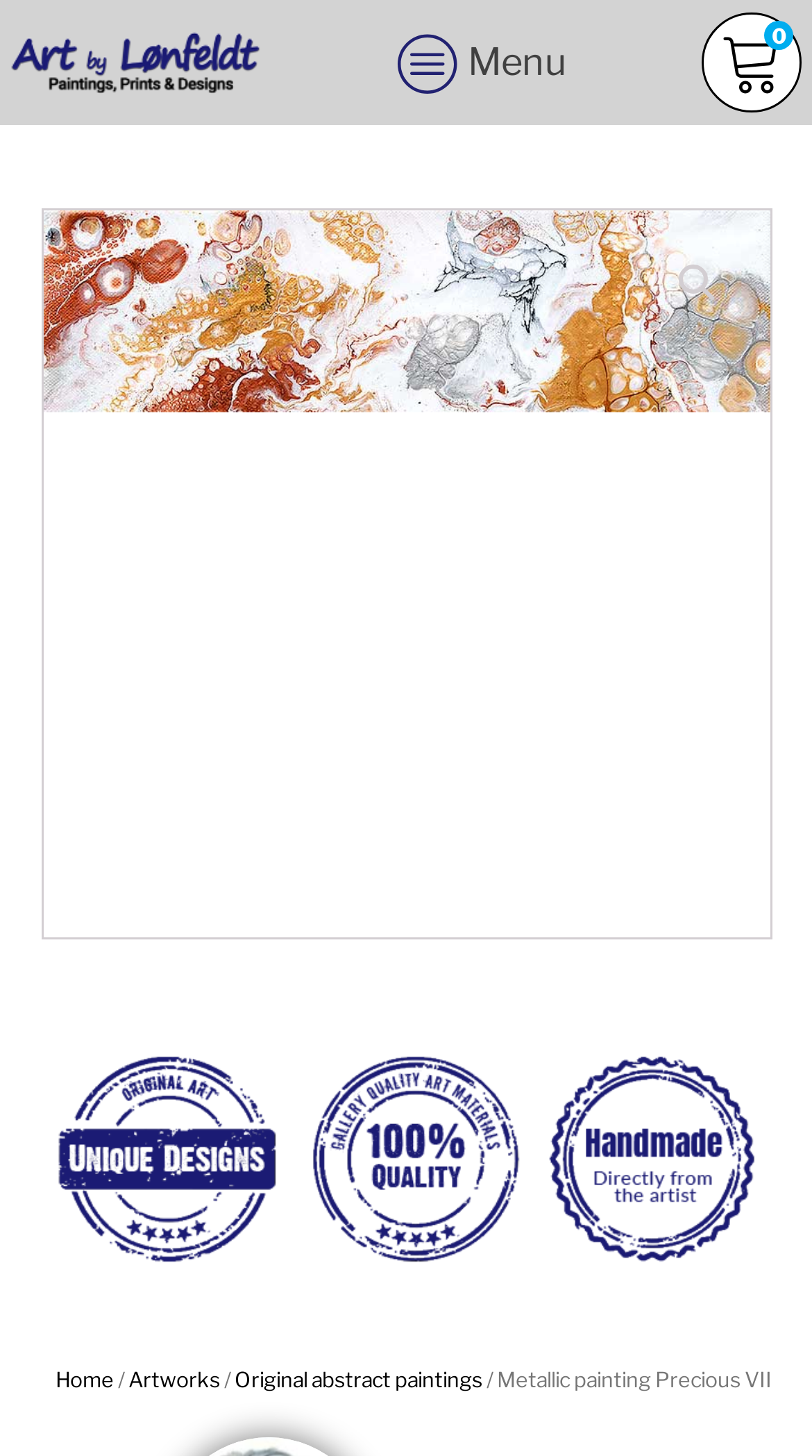Identify and provide the title of the webpage.

Metallic painting Precious VII